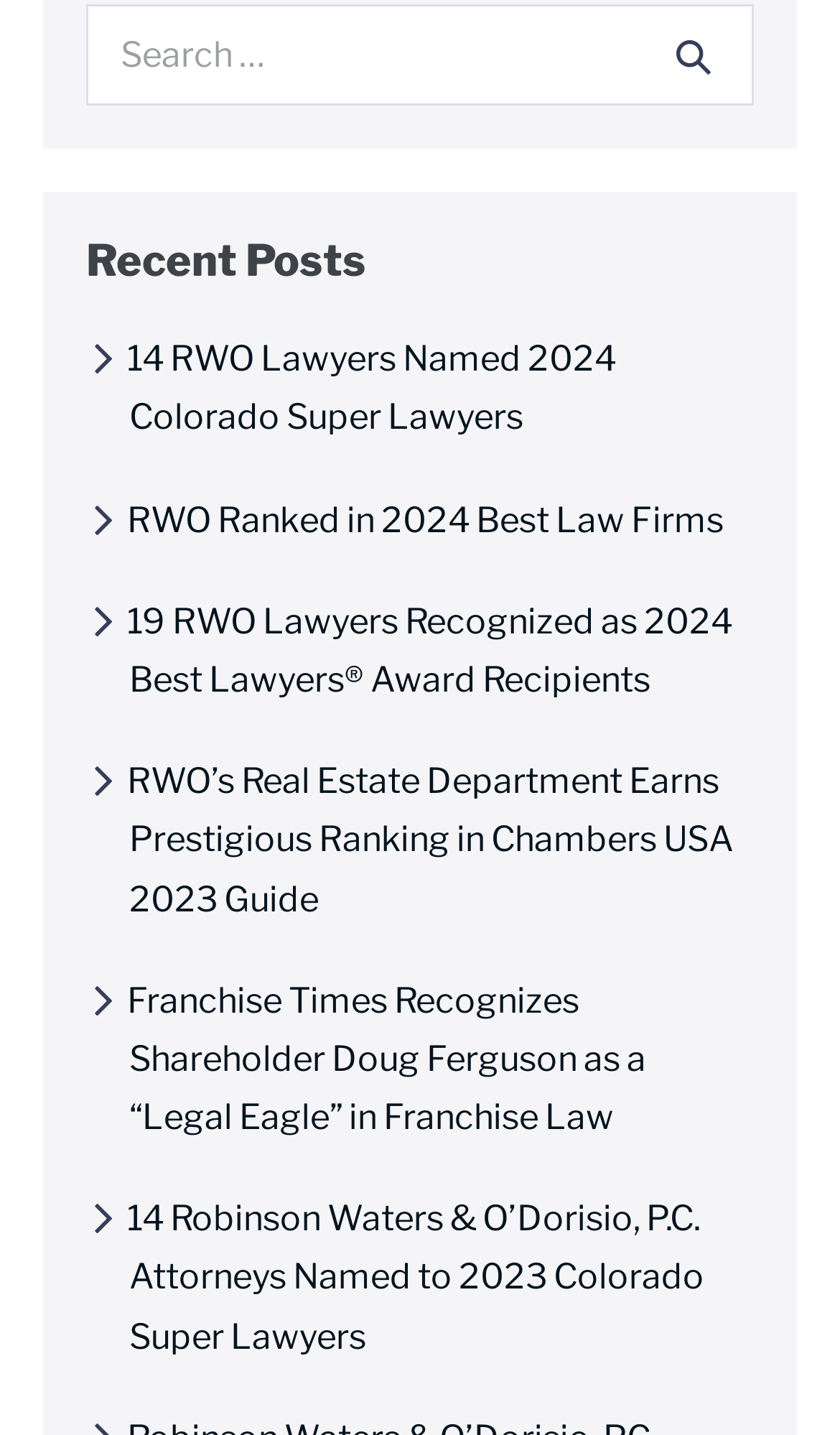Is there a search box on the webpage?
Using the image, give a concise answer in the form of a single word or short phrase.

Yes